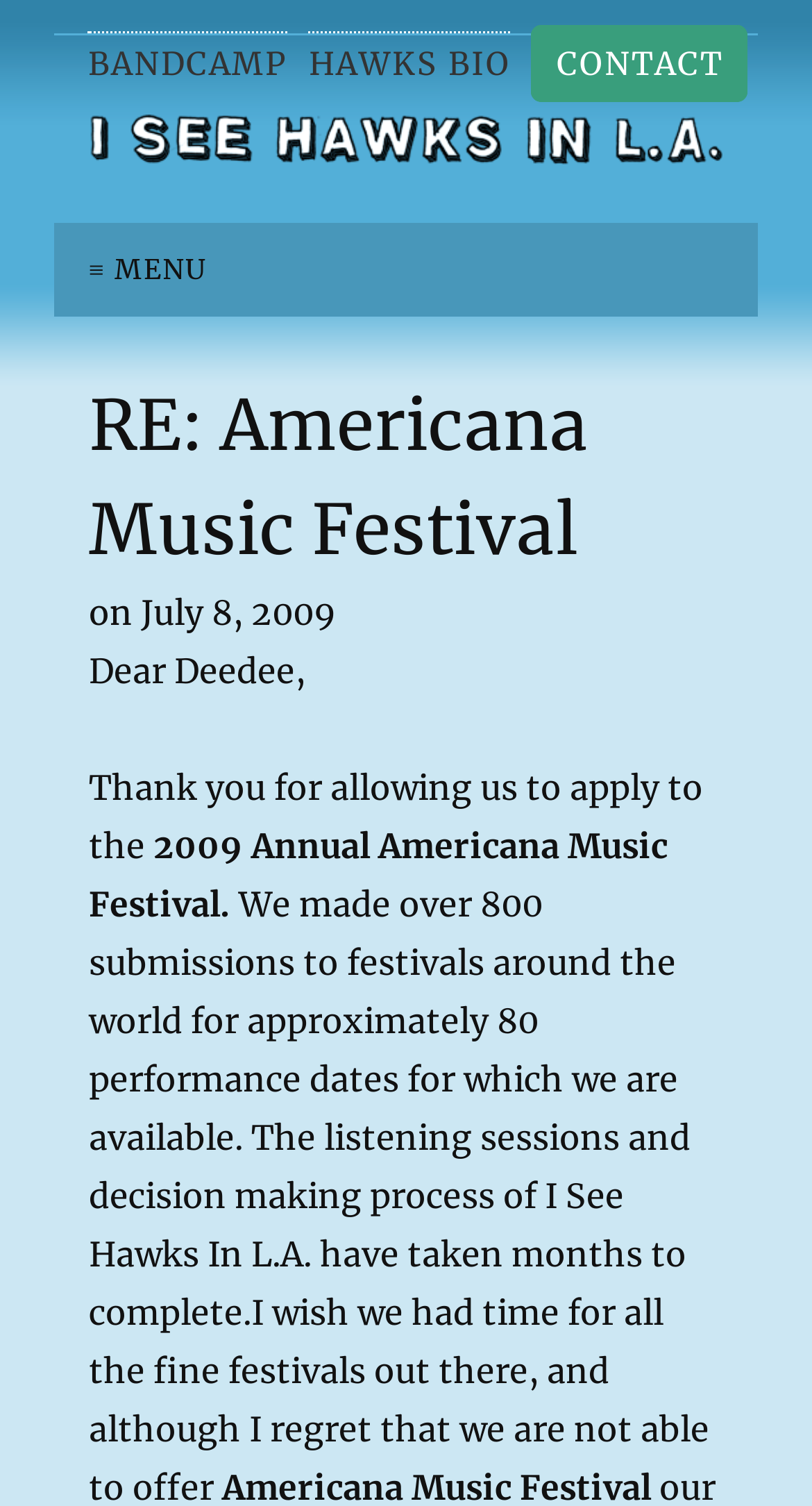What is the festival being applied to?
Using the image, elaborate on the answer with as much detail as possible.

The festival being applied to can be found in the static text elements with bounding boxes with coordinates [0.109, 0.432, 0.376, 0.46] and [0.109, 0.548, 0.822, 0.615]. The text of these elements is 'Dear Deedee, Thank you for allowing us to apply to the 2009 Annual Americana Music Festival'.